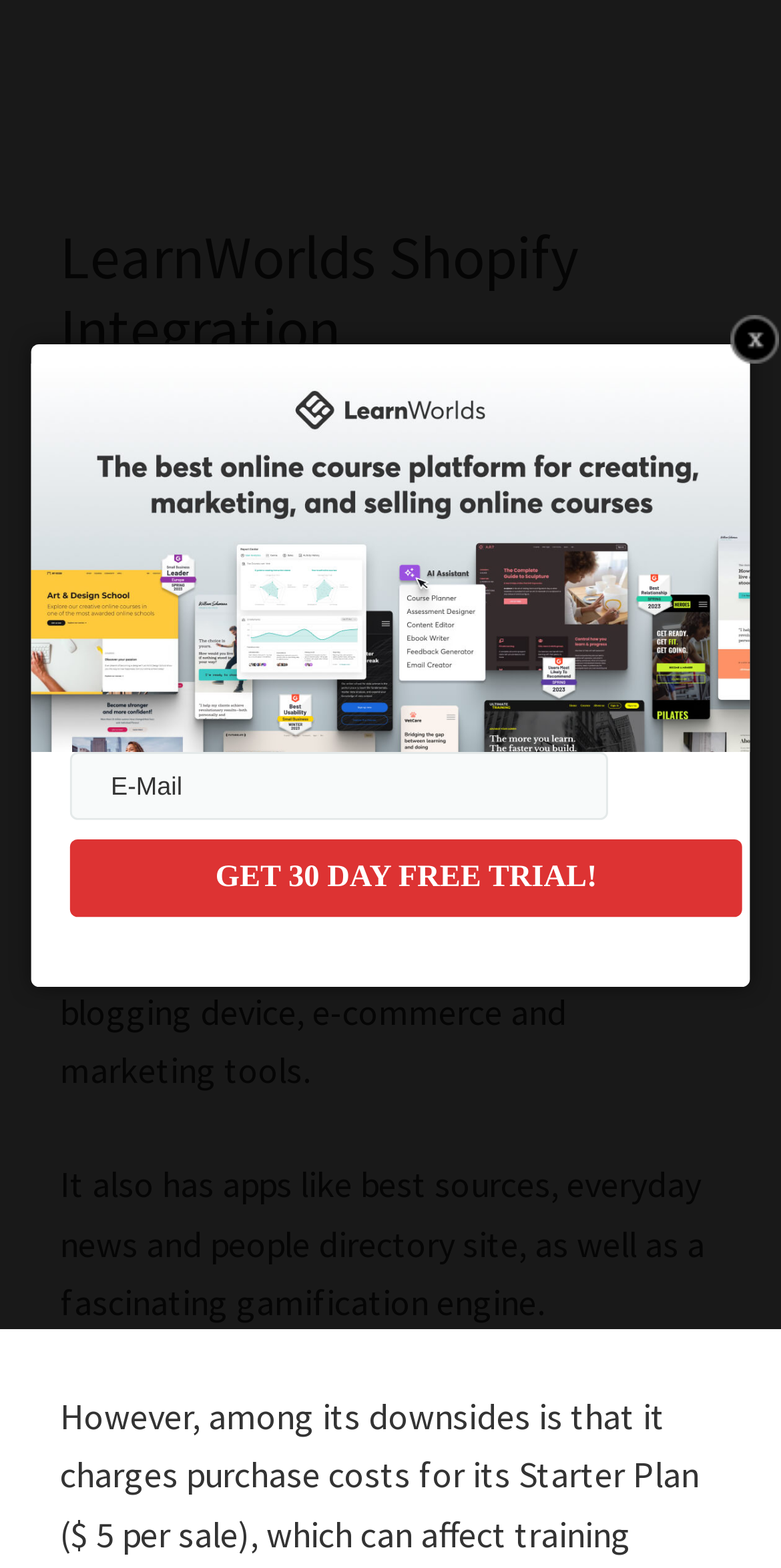What is the date of the article?
Refer to the image and provide a concise answer in one word or phrase.

16 May 2024